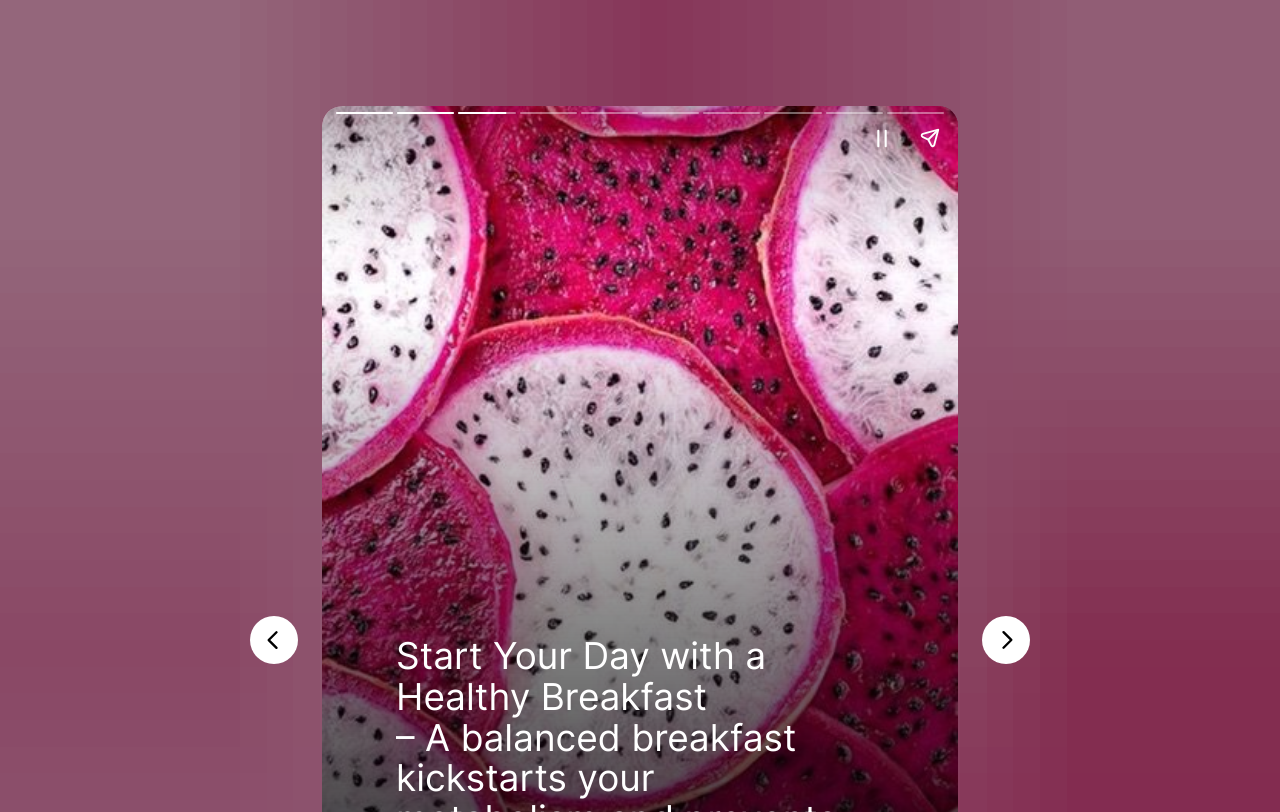Construct a comprehensive description capturing every detail on the webpage.

The webpage is about 6 daily habits that can help blast belly fat. At the top, there is a title "6 daily habits that blast belly fat - Fort Morgan Food". Below the title, there is a section with two buttons, "Pause story" and "Share story", positioned side by side, with "Pause story" on the left and "Share story" on the right. 

Above these buttons, there is a complementary section that takes up about half of the page's width. On the opposite side of this section, there is a text "Stay Hydrated with Water" which is located near the bottom of the page. 

At the bottom of the page, there are two navigation buttons, "Previous page" and "Next page", positioned side by side, with "Previous page" on the left and "Next page" on the right. There is another complementary section above these navigation buttons, which is smaller than the first one.